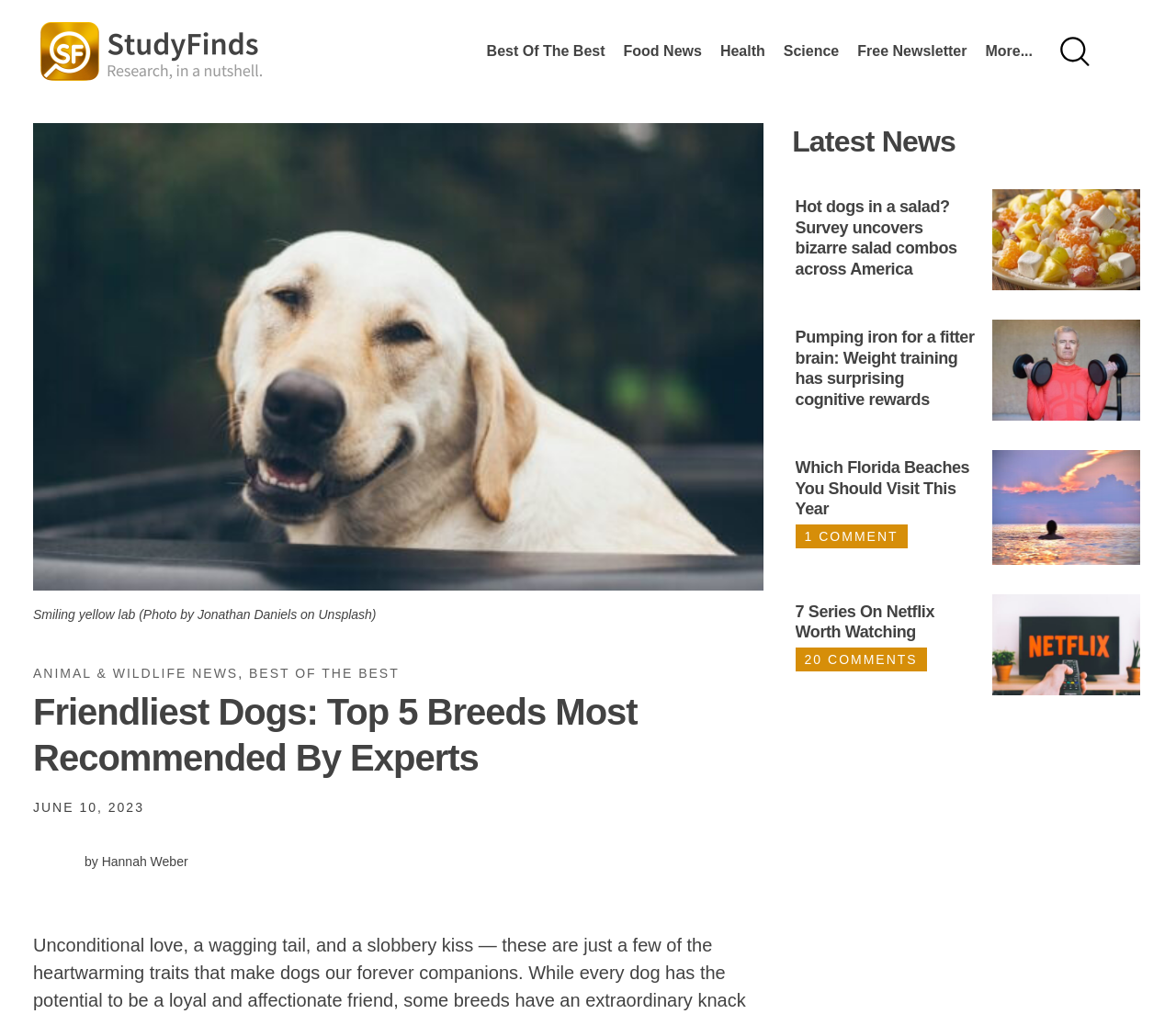Based on the image, give a detailed response to the question: What is the main topic of the webpage?

Based on the webpage structure and content, it appears that the main topic of the webpage is dogs, specifically the friendliest dog breeds. The header 'Friendliest Dogs: Top 5 Breeds Most Recommended By Experts' and the image of a smiling yellow lab suggest that the webpage is focused on dogs.